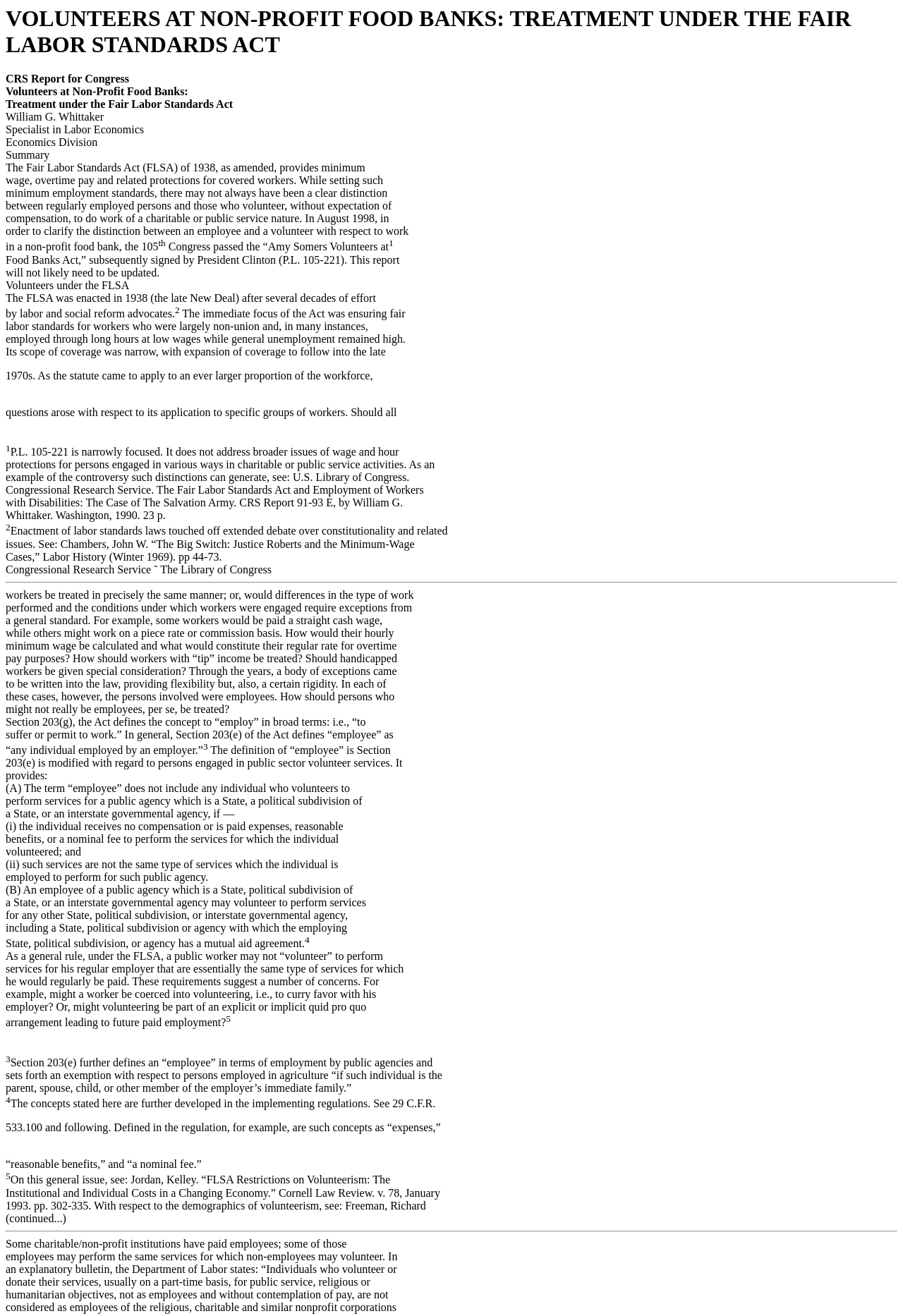Find the headline of the webpage and generate its text content.

VOLUNTEERS AT NON-PROFIT FOOD BANKS: TREATMENT UNDER THE FAIR LABOR STANDARDS ACT